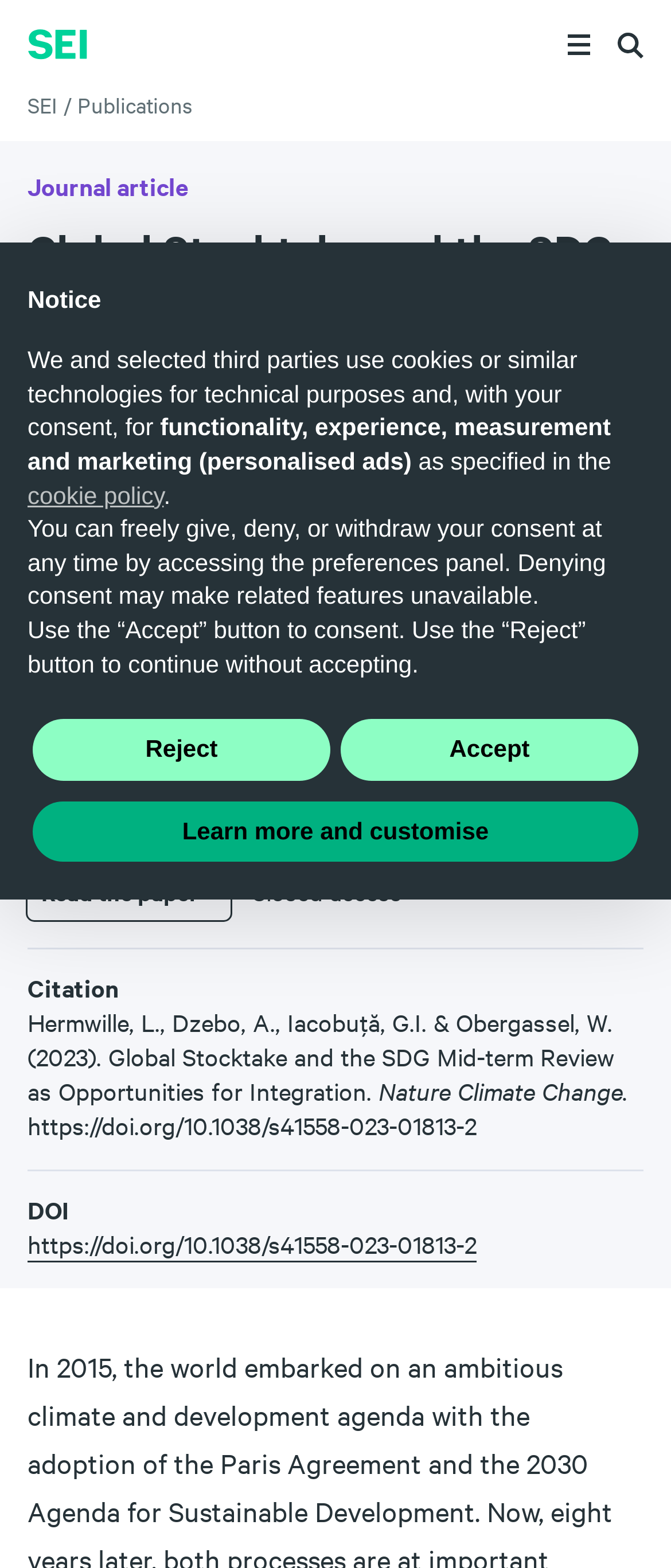Please find the bounding box coordinates for the clickable element needed to perform this instruction: "Click the menu button".

None